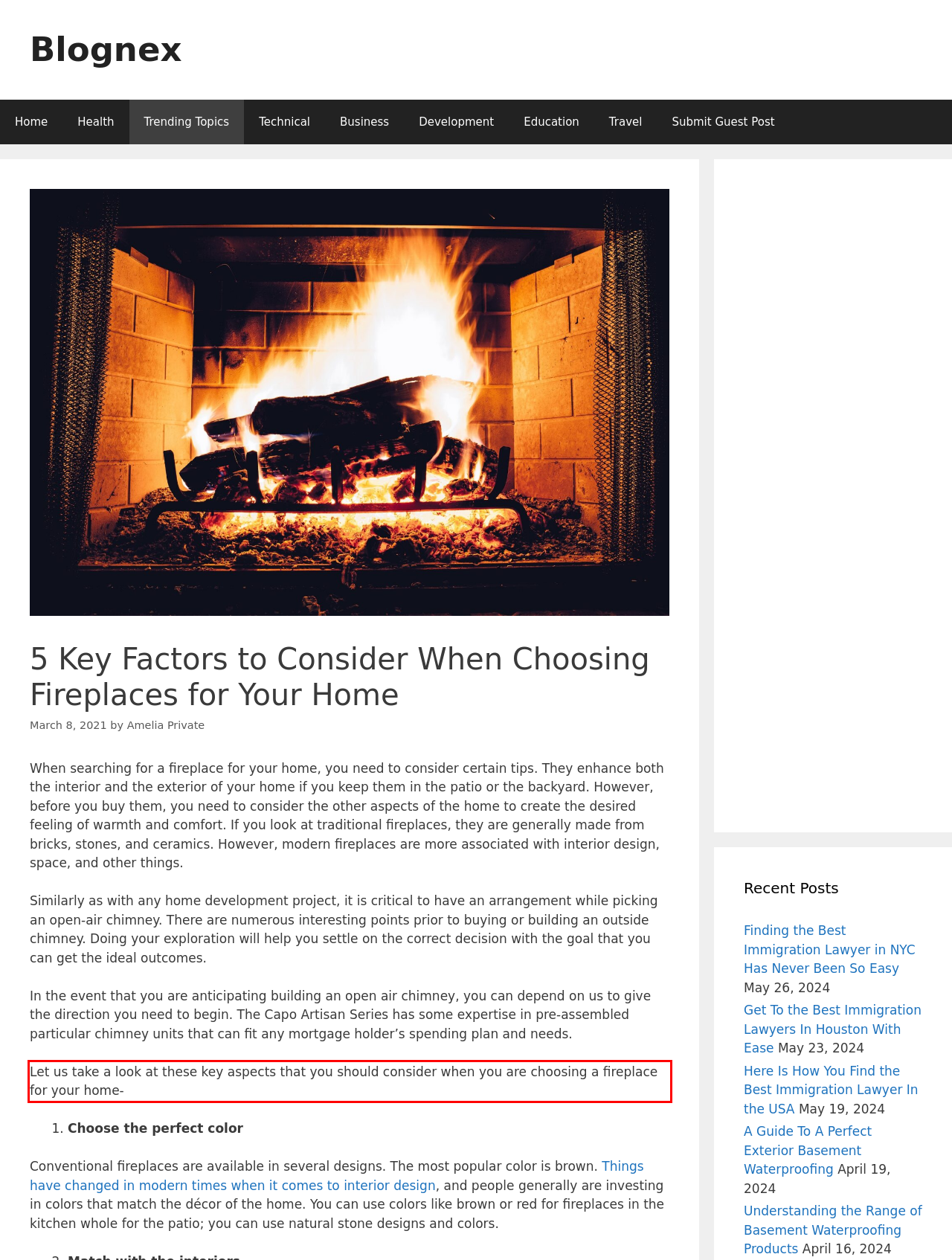Within the screenshot of a webpage, identify the red bounding box and perform OCR to capture the text content it contains.

Let us take a look at these key aspects that you should consider when you are choosing a fireplace for your home-